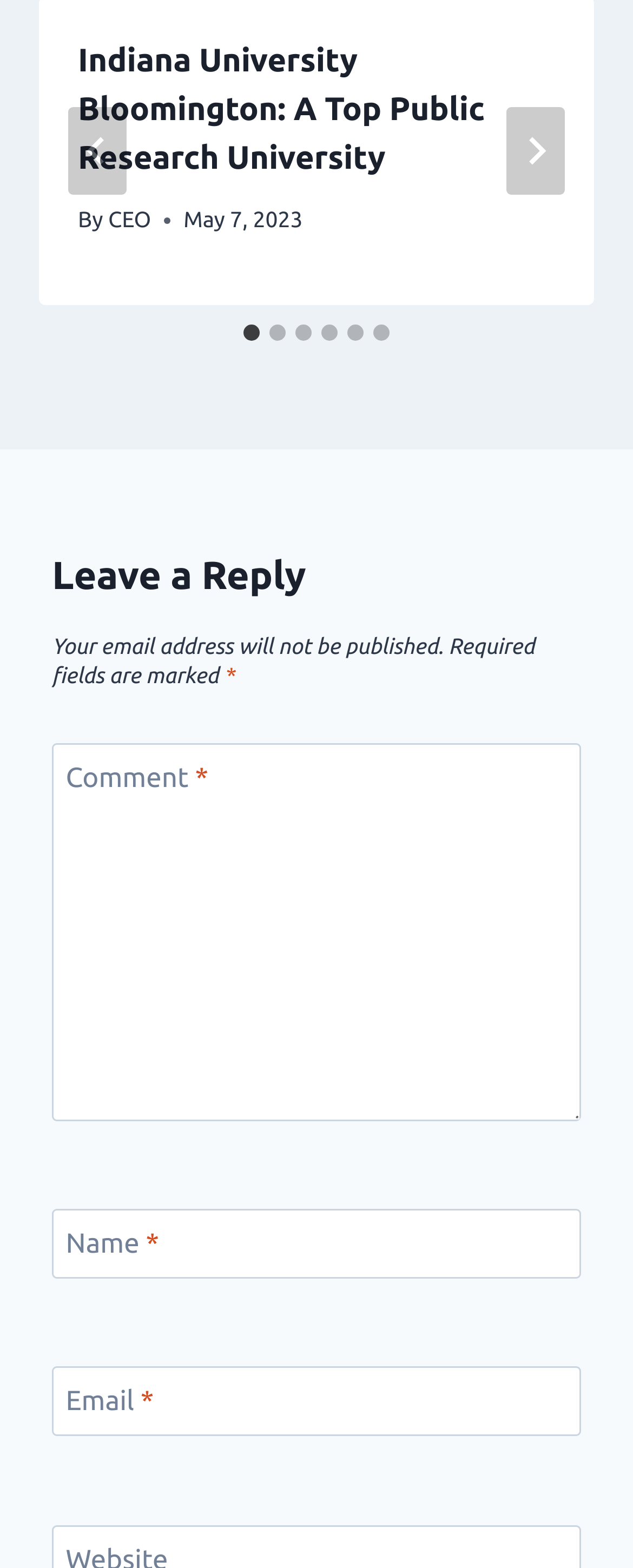Who is the author of the post?
Using the image, respond with a single word or phrase.

CEO